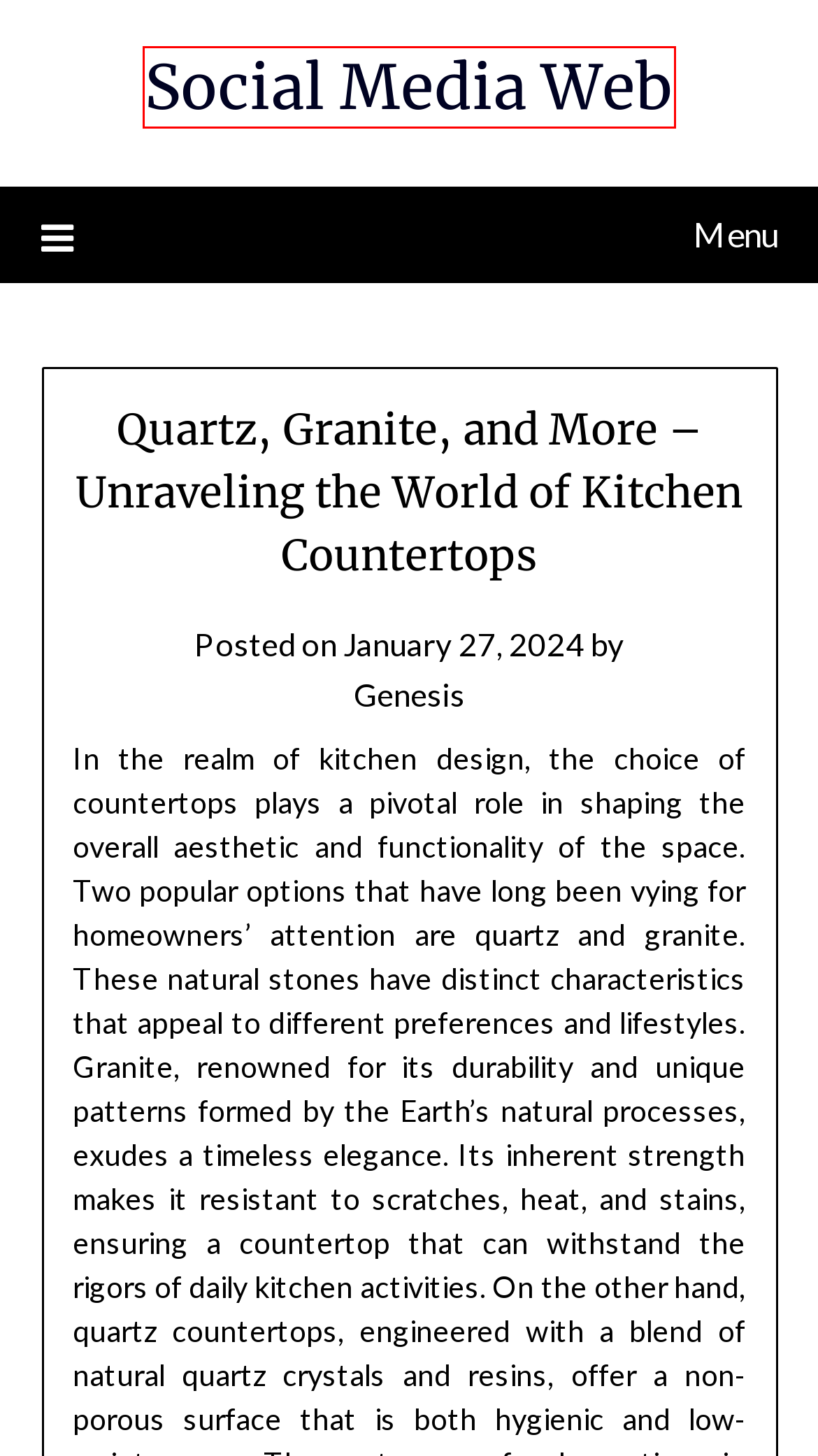You are given a webpage screenshot where a red bounding box highlights an element. Determine the most fitting webpage description for the new page that loads after clicking the element within the red bounding box. Here are the candidates:
A. March 2020 – Social Media Web
B. April 2023 – Social Media Web
C. March 2024 – Social Media Web
D. Social Media Web
E. April 2024 – Social Media Web
F. December 2019 – Social Media Web
G. September 2020 – Social Media Web
H. News – Social Media Web

D